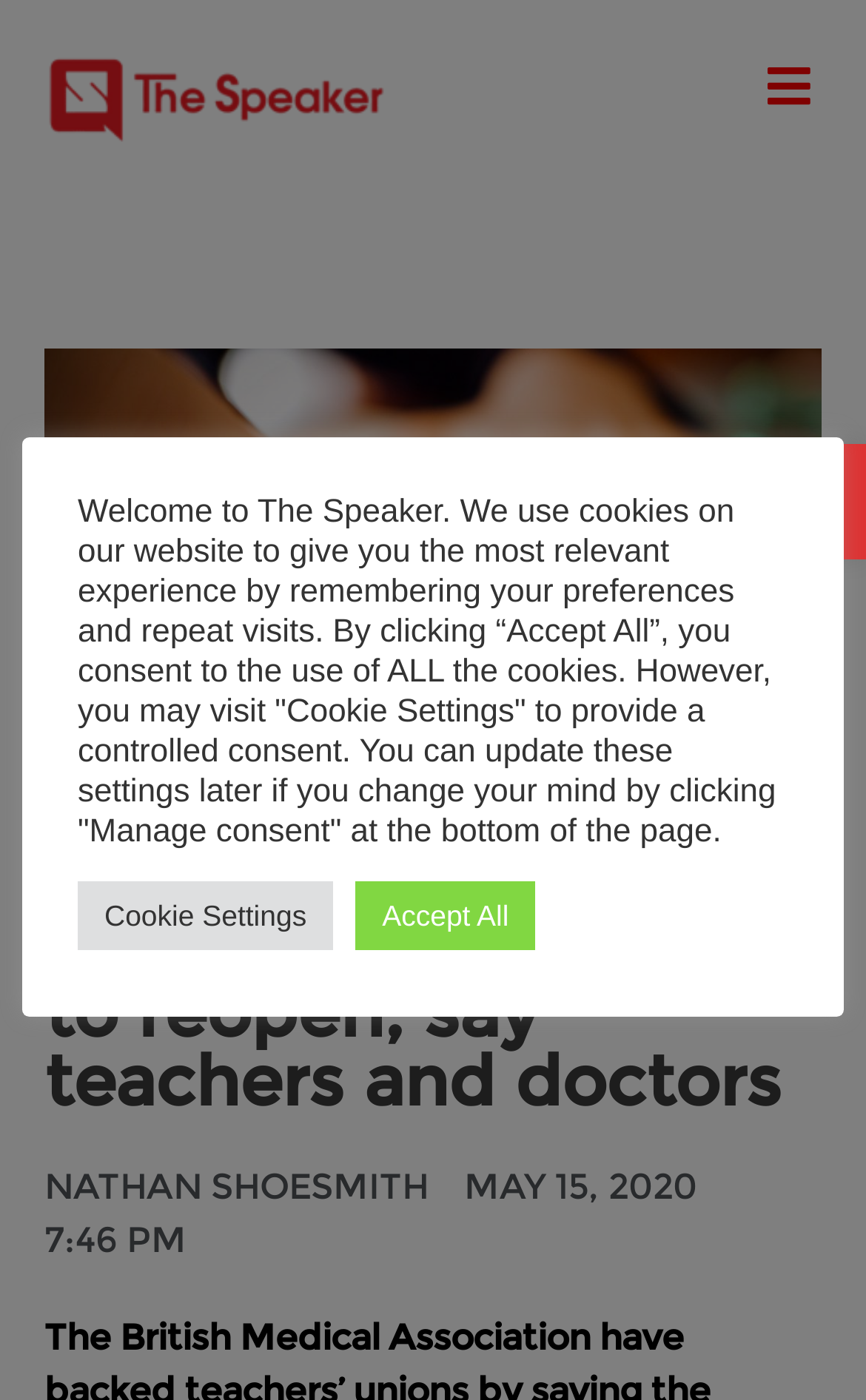Use a single word or phrase to answer the question: 
What is the name of the website?

The Speaker